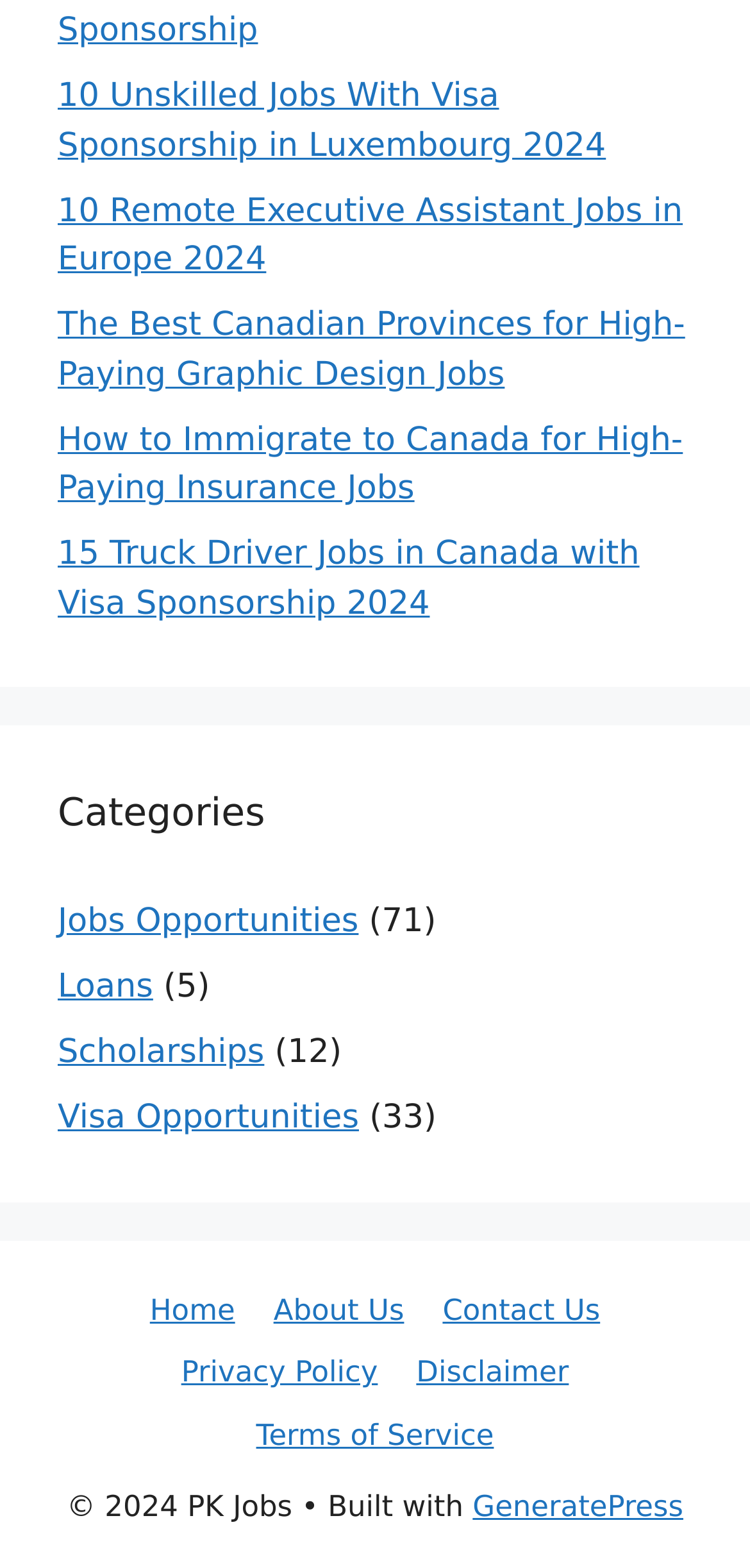Determine the bounding box for the described HTML element: "Terms of Service". Ensure the coordinates are four float numbers between 0 and 1 in the format [left, top, right, bottom].

[0.342, 0.904, 0.658, 0.926]